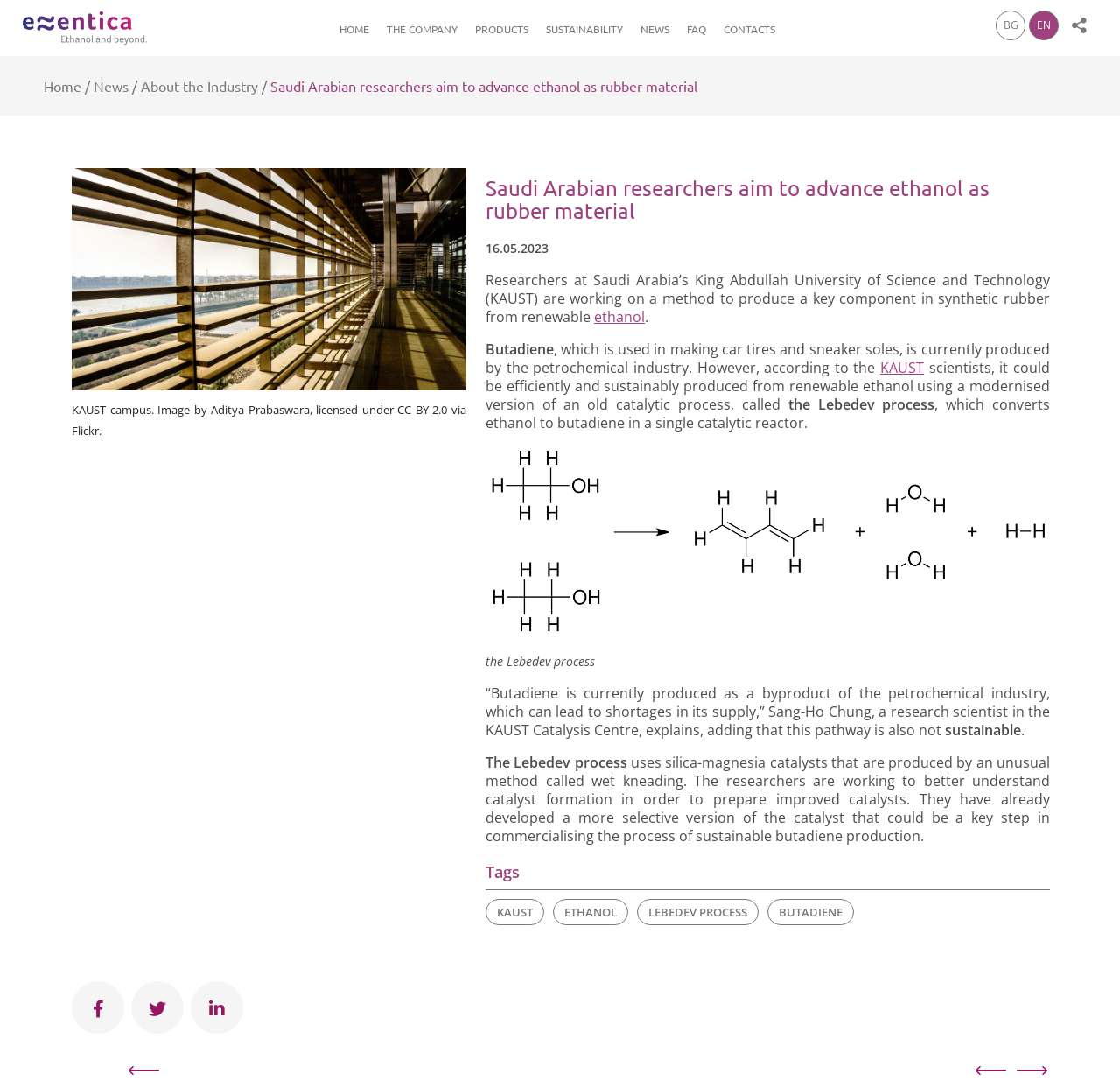Explain the webpage in detail, including its primary components.

The webpage is about researchers at King Abdullah University of Science and Technology (KAUST) working on a method to produce a key component in synthetic rubber from renewable ethanol. 

At the top left corner, there is a logo image. Next to it, there are several links, including "HOME", "THE COMPANY", "PRODUCTS", "SUSTAINABILITY", "NEWS", "FAQ", and "CONTACTS", which are aligned horizontally. 

On the top right corner, there are four social media links, represented by icons. 

Below the top navigation bar, there is a secondary navigation bar with links "Home", "News", "About the Industry", and a title "Saudi Arabian researchers aim to advance ethanol as rubber material". 

The main content of the webpage is an article about the research. The article starts with a heading "Saudi Arabian researchers aim to advance ethanol as rubber material" and a date "16.05.2023". 

Below the heading, there is an image of the KAUST campus. The article text describes the research, including quotes from a research scientist. There is also an image related to the Lebedev process, which is a key part of the research. 

At the bottom of the article, there are tags "KAUST", "ETHANOL", "LEBEDEV PROCESS", and "BUTADIENE", which are links.